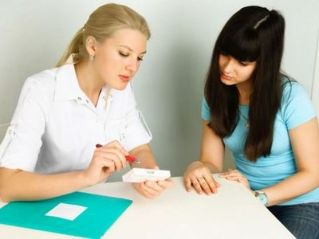With reference to the image, please provide a detailed answer to the following question: What is the patient doing?

The patient is sitting across from the healthcare professional and is leaning slightly forward, indicating their engagement and interest in the conversation, as they are actively listening to the information being shared.